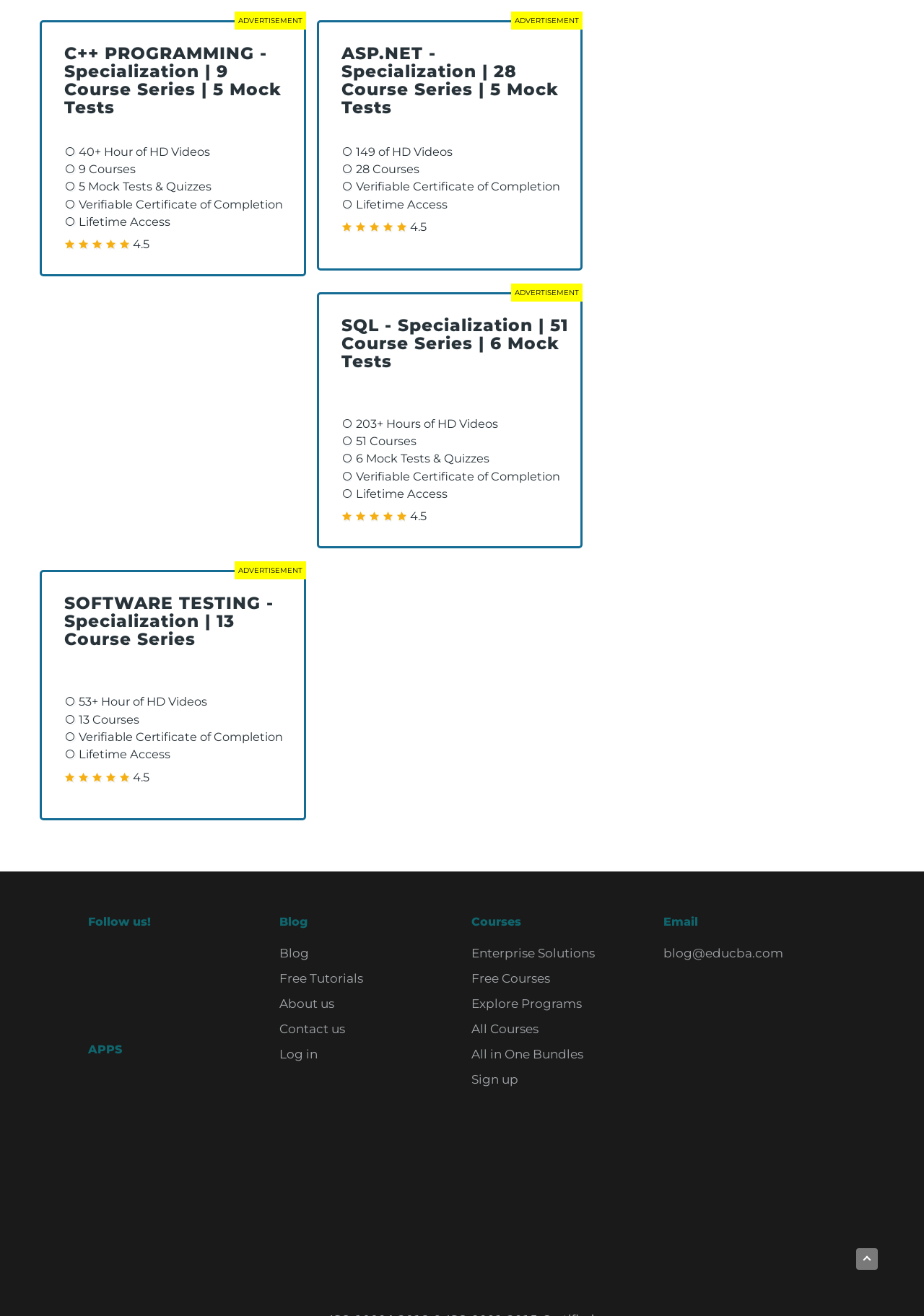What is the text of the last link in the 'Courses' section?
Utilize the image to construct a detailed and well-explained answer.

I looked at the links under the 'Courses' heading and found that the last link is 'Sign up'. It appears to be a call-to-action for users to create an account or register for a course.